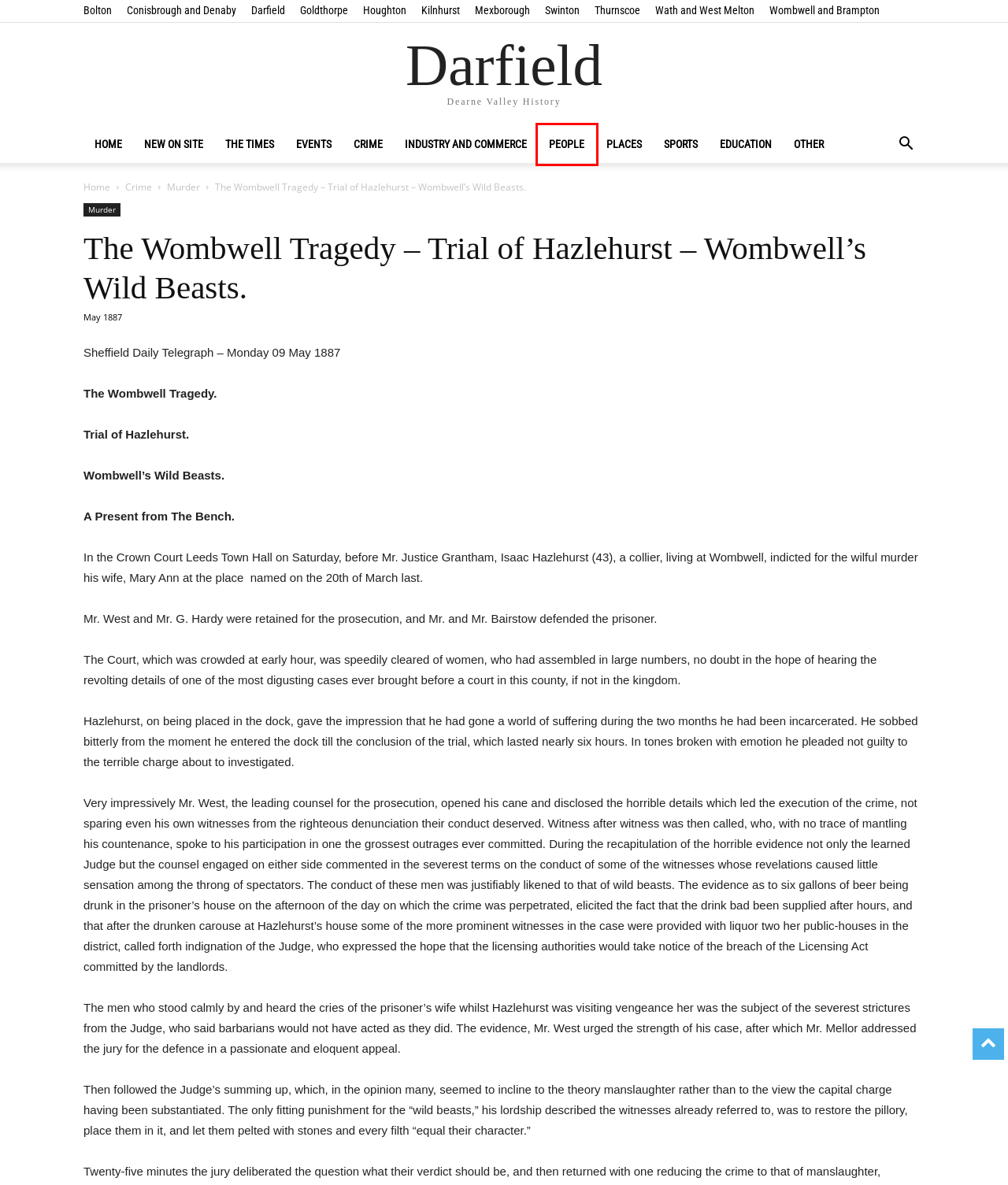You are provided a screenshot of a webpage featuring a red bounding box around a UI element. Choose the webpage description that most accurately represents the new webpage after clicking the element within the red bounding box. Here are the candidates:
A. Wath and West Melton | Dearne Valley History
B. Swinton | Dearne Valley History
C. Kilnhurst | Dearne Valley History
D. Darfield | Dearne Valley History
E. Other | Darfield
F. Places | Darfield
G. People | Darfield
H. Mexborough | Dearne Valley History

G